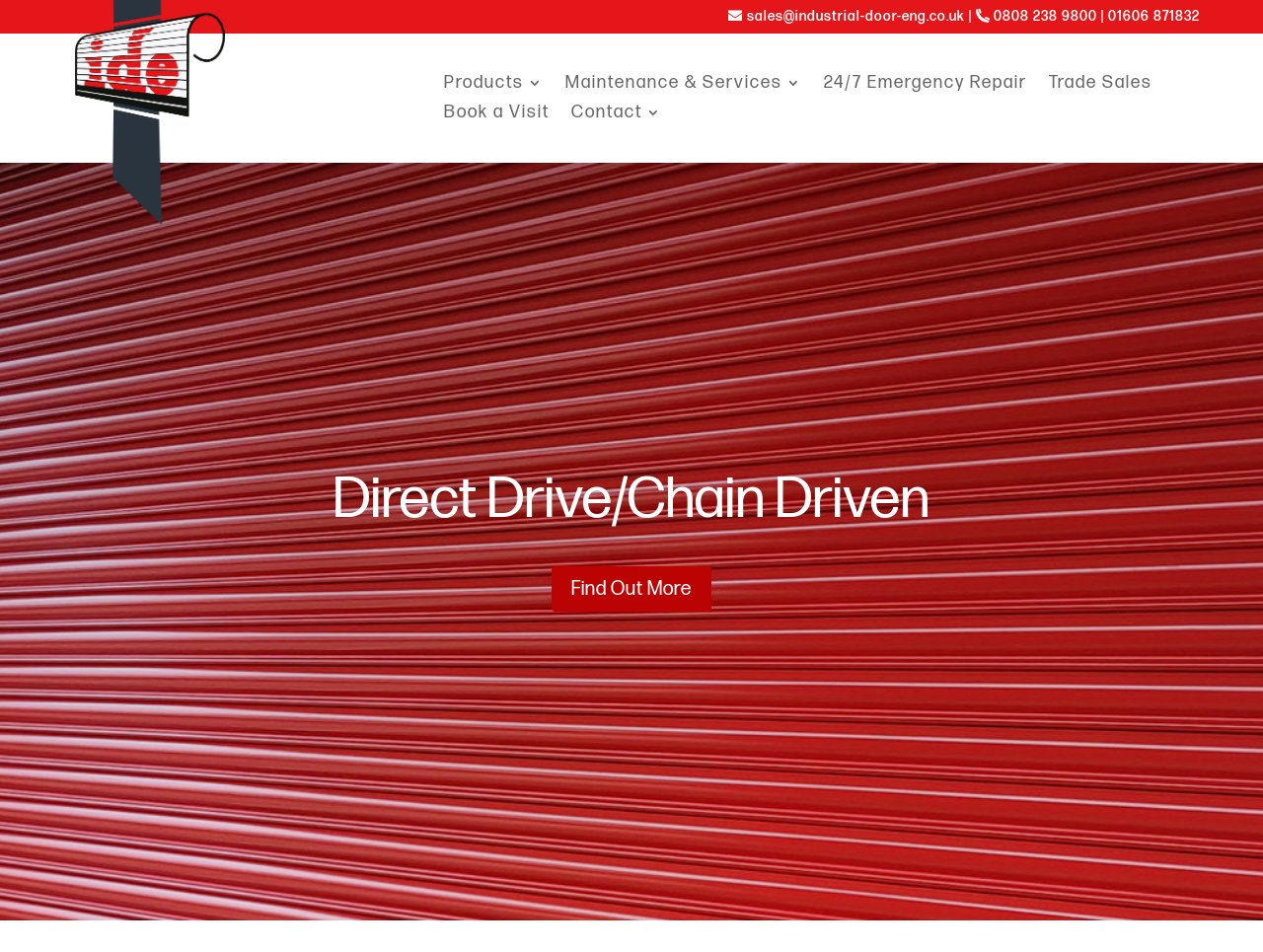What is the name of the company?
Based on the image, provide your answer in one word or phrase.

IDE